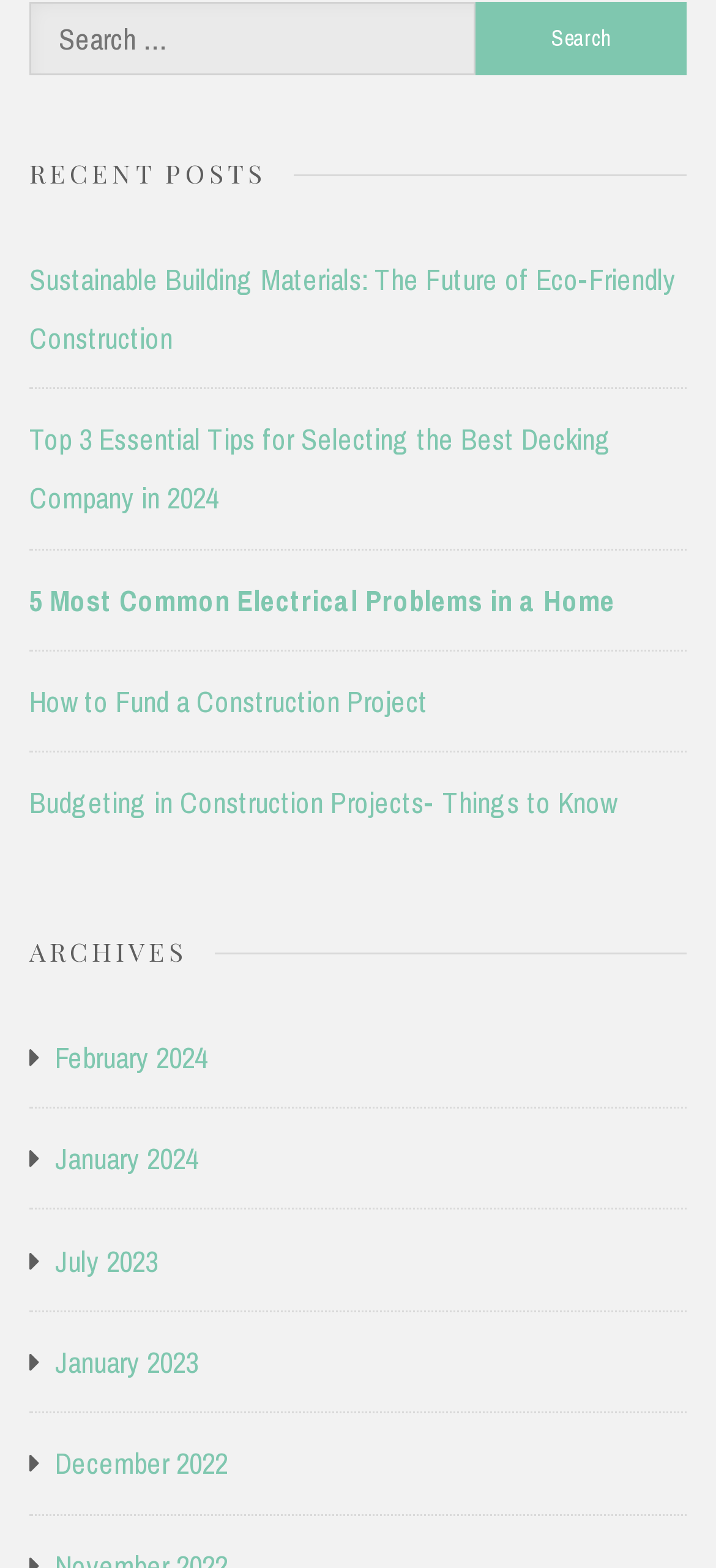Answer the question using only one word or a concise phrase: What is the purpose of the search box?

Search for posts